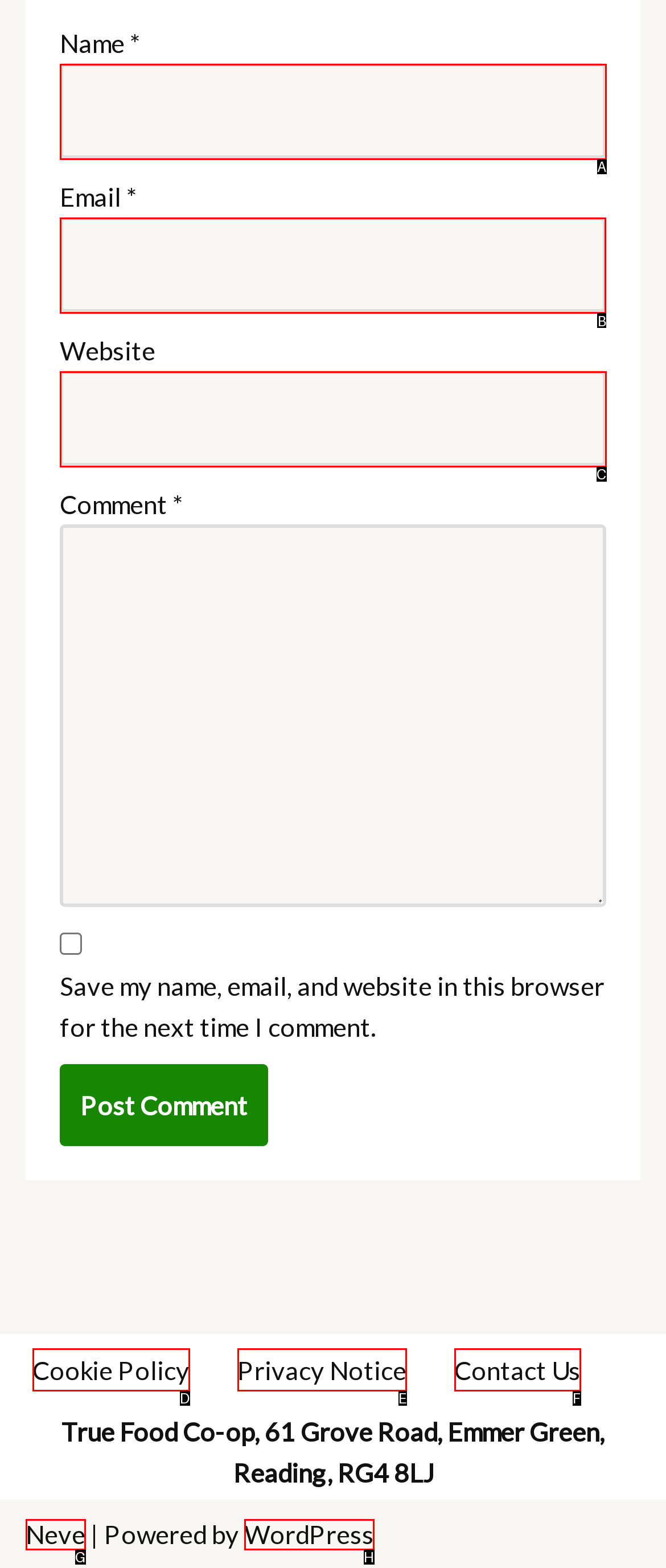Find the correct option to complete this instruction: view Sitemap. Reply with the corresponding letter.

None